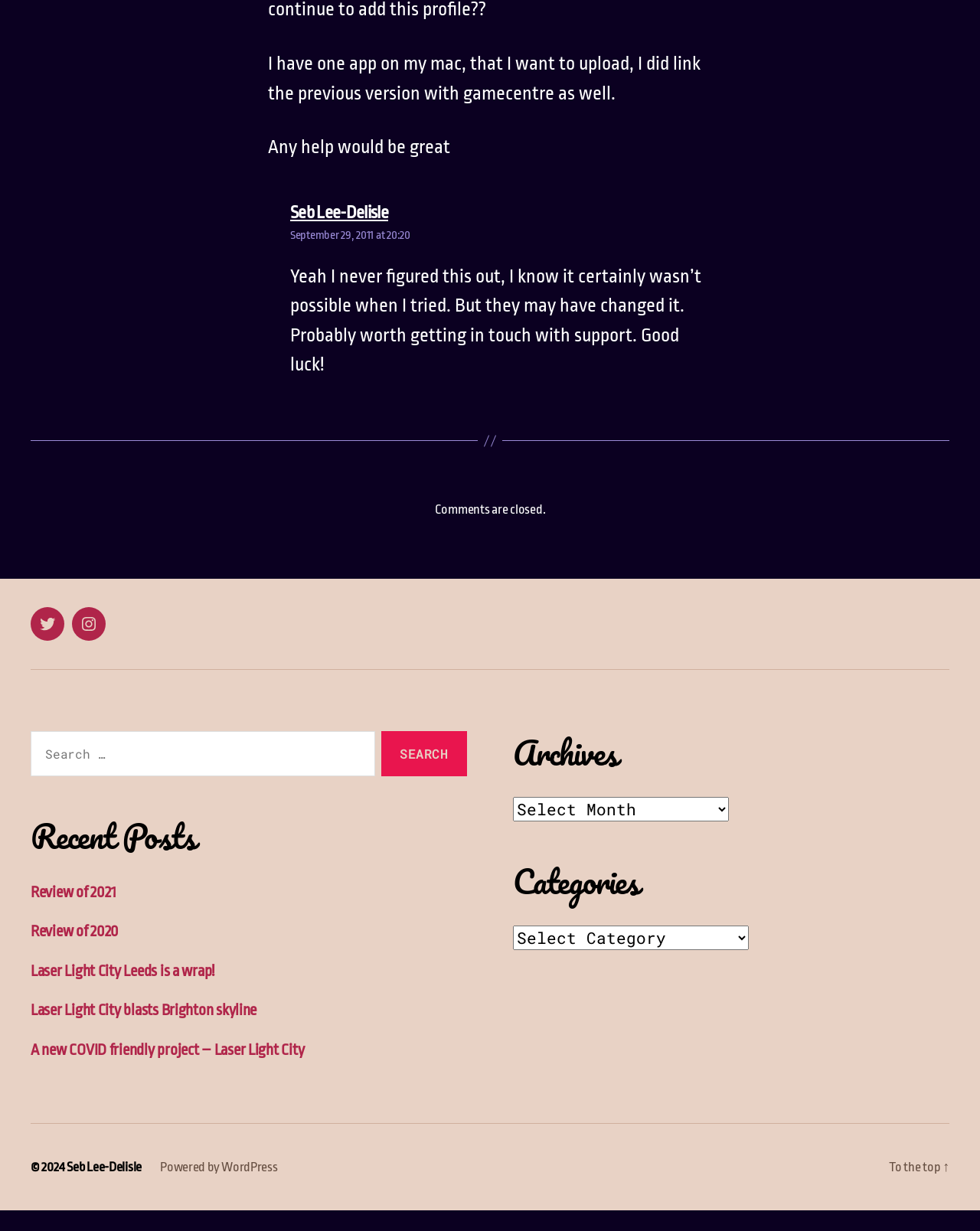Answer this question in one word or a short phrase: What is the purpose of the search box?

To search the website